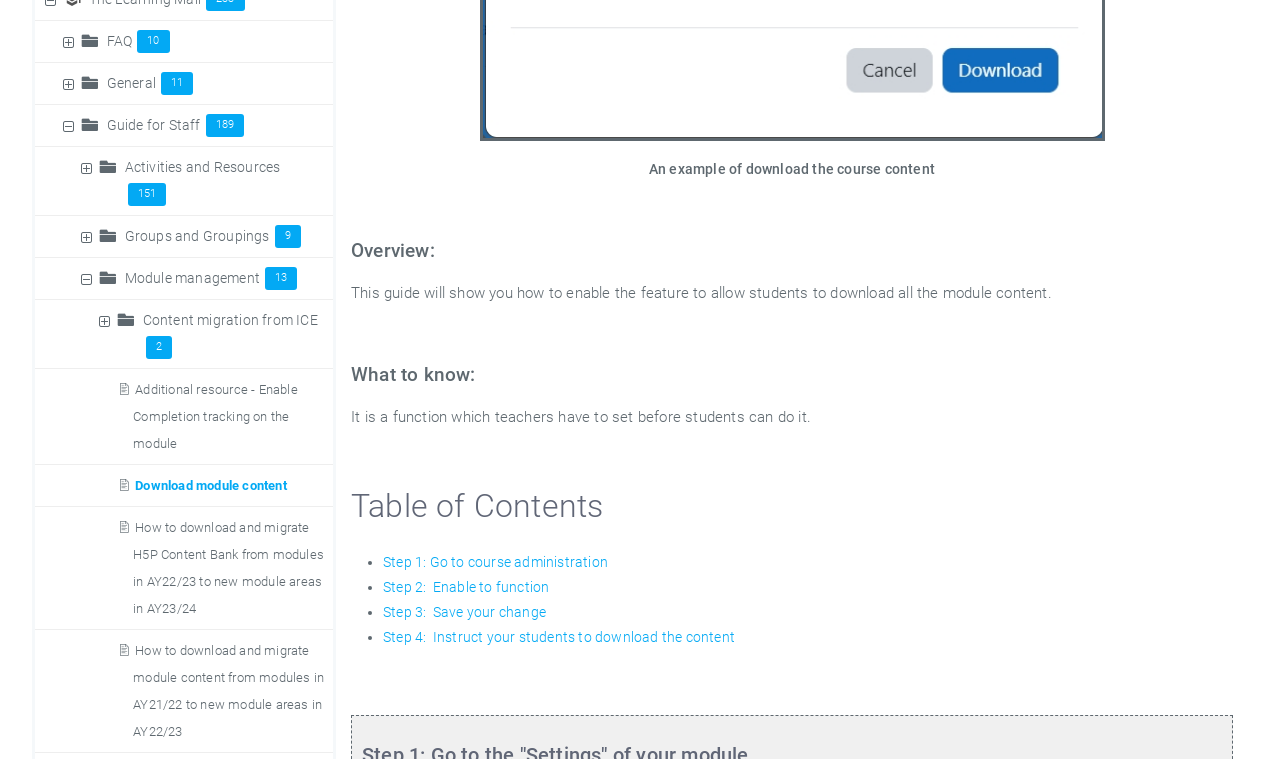Identify the bounding box of the HTML element described as: "Module management13".

[0.096, 0.354, 0.236, 0.378]